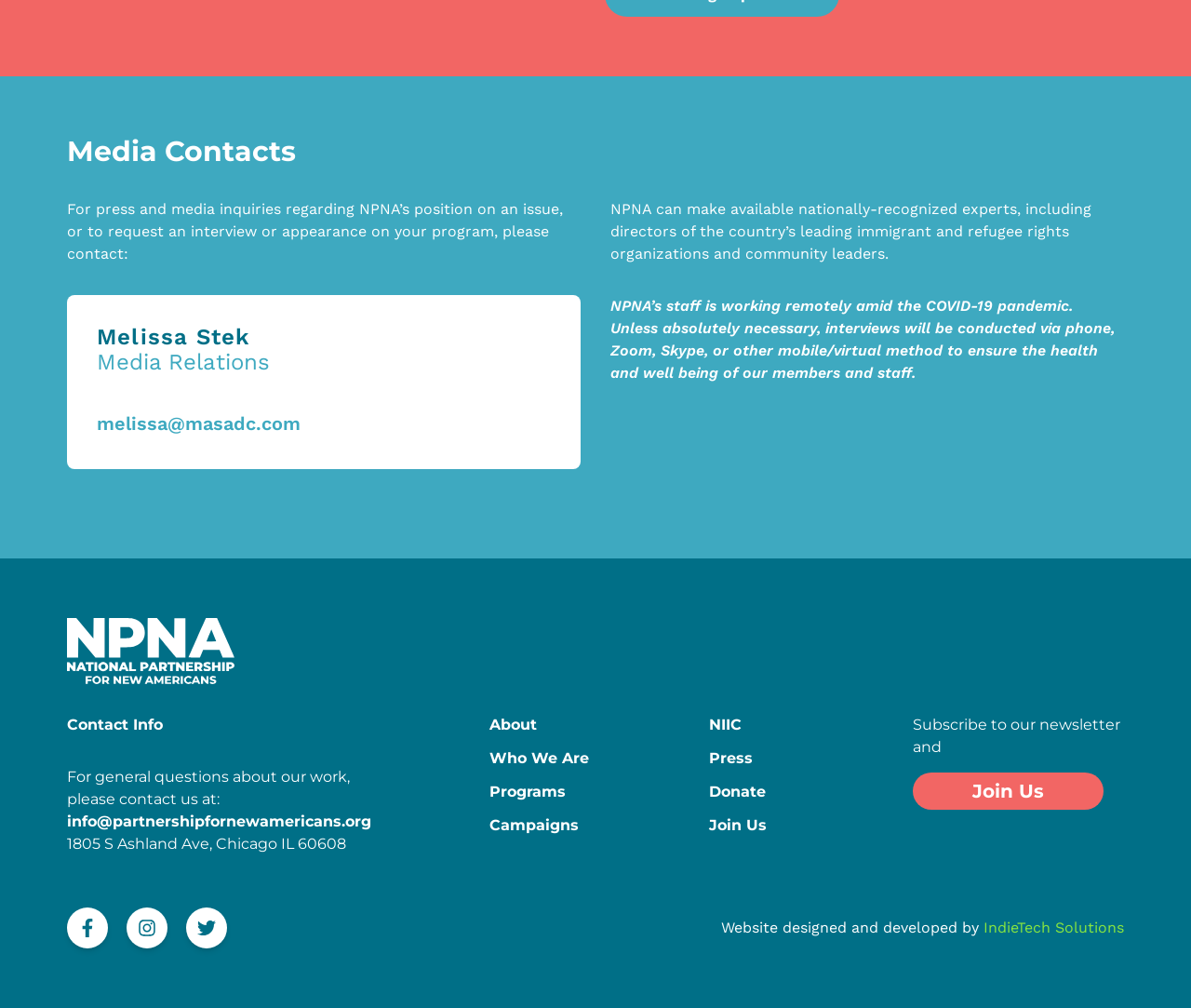Respond to the question below with a single word or phrase:
What is the email address for general questions about NPNA's work?

info@partnershipfornewamericans.org